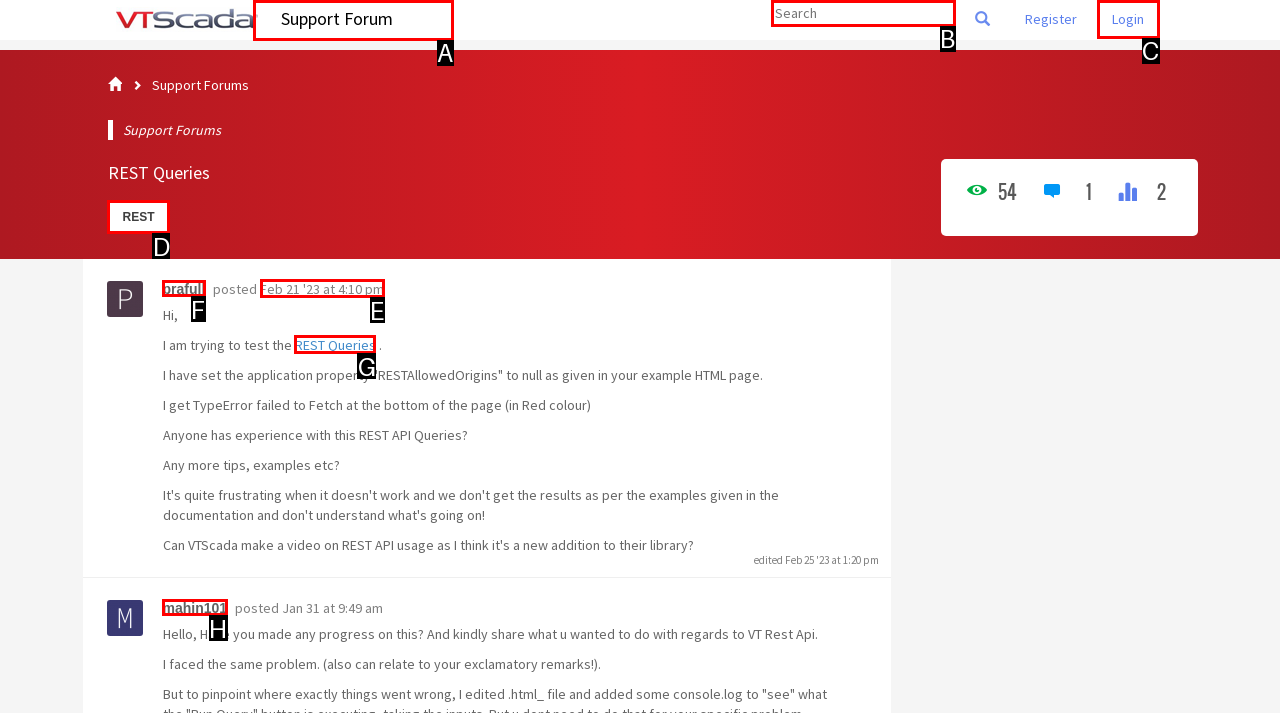Identify the UI element that corresponds to this description: Support Forum
Respond with the letter of the correct option.

A